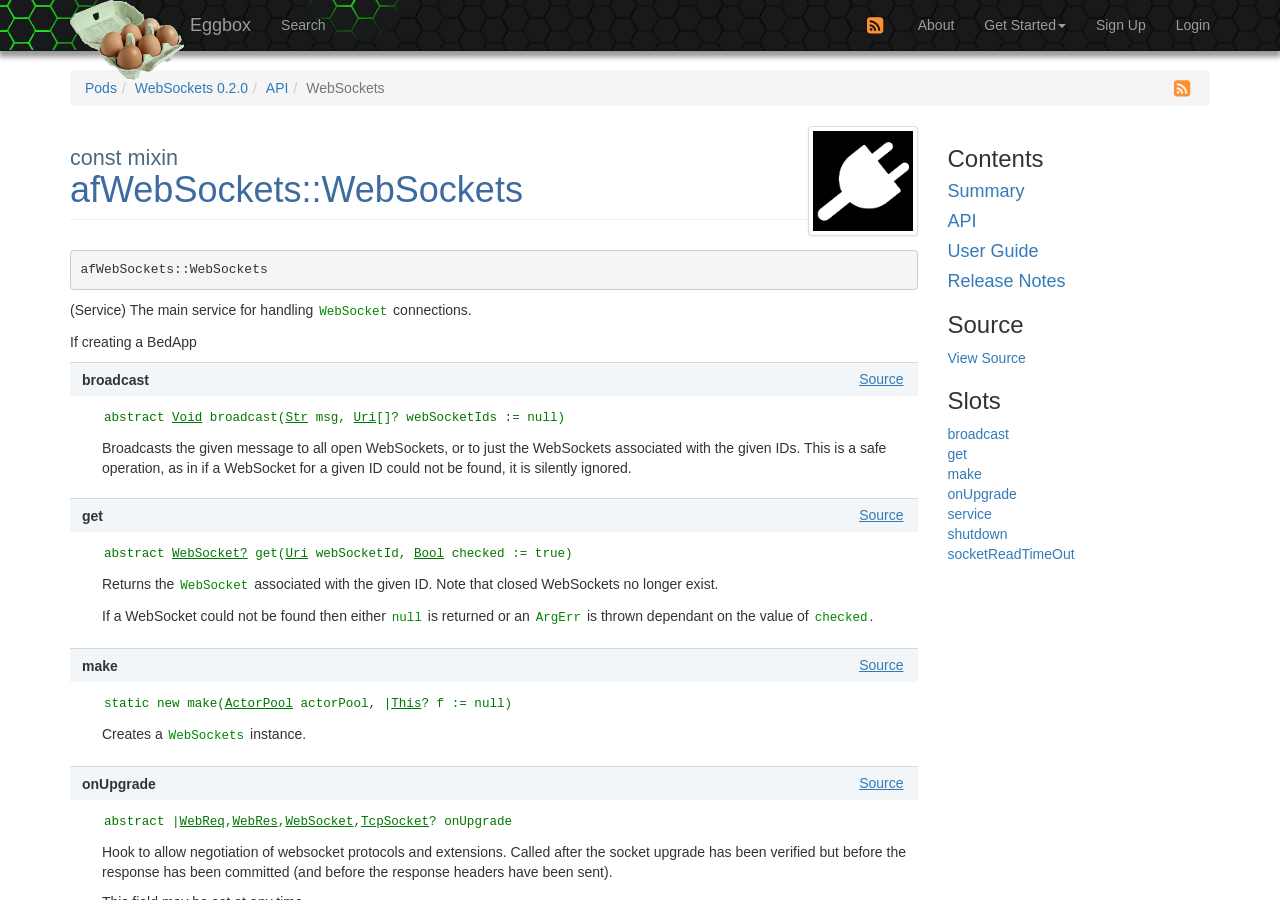Based on the image, please elaborate on the answer to the following question:
What is the type of the actorPool parameter in the make method?

I found a description list detail that explains the make method, which has a parameter 'actorPool' of type 'ActorPool' as indicated by the syntax 'static new make(ActorPool actorPool, |This? f := null)'.